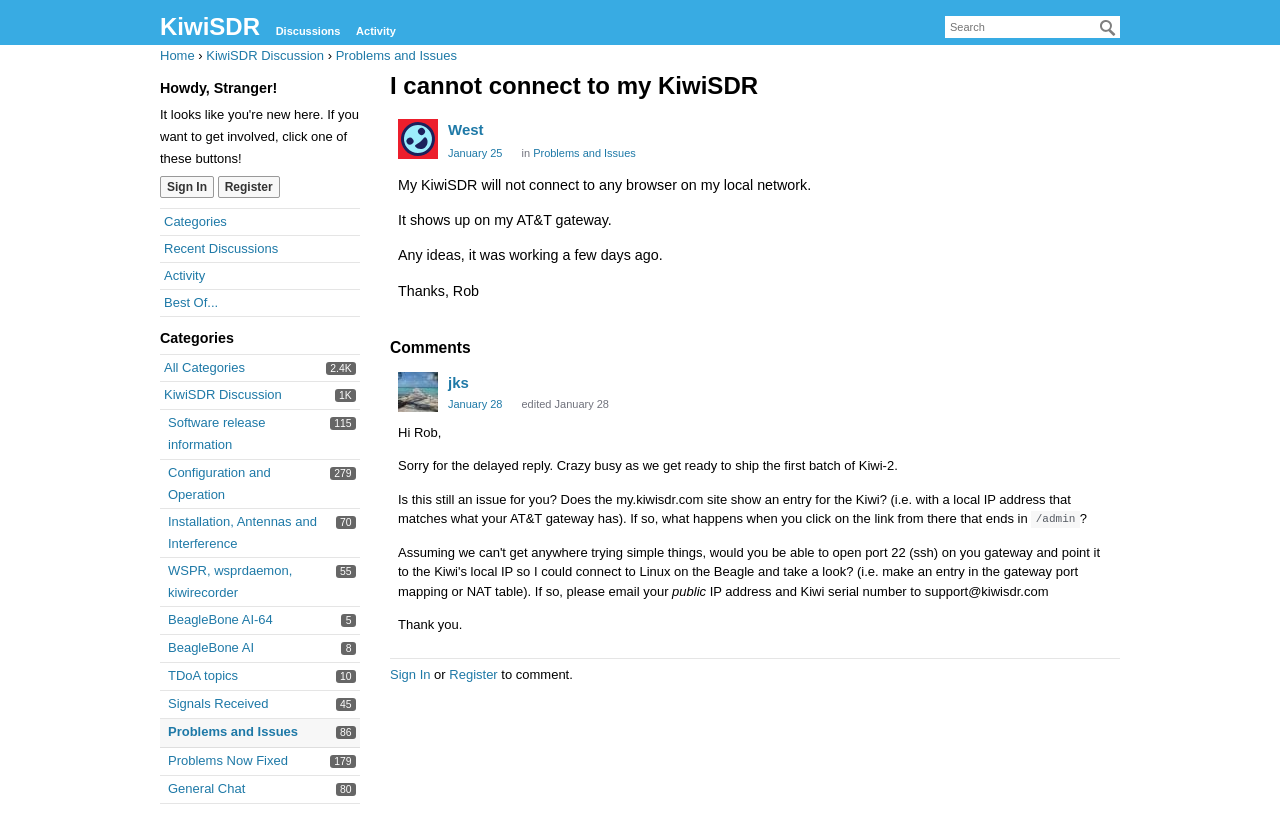Show me the bounding box coordinates of the clickable region to achieve the task as per the instruction: "View recent discussions".

[0.128, 0.295, 0.217, 0.313]